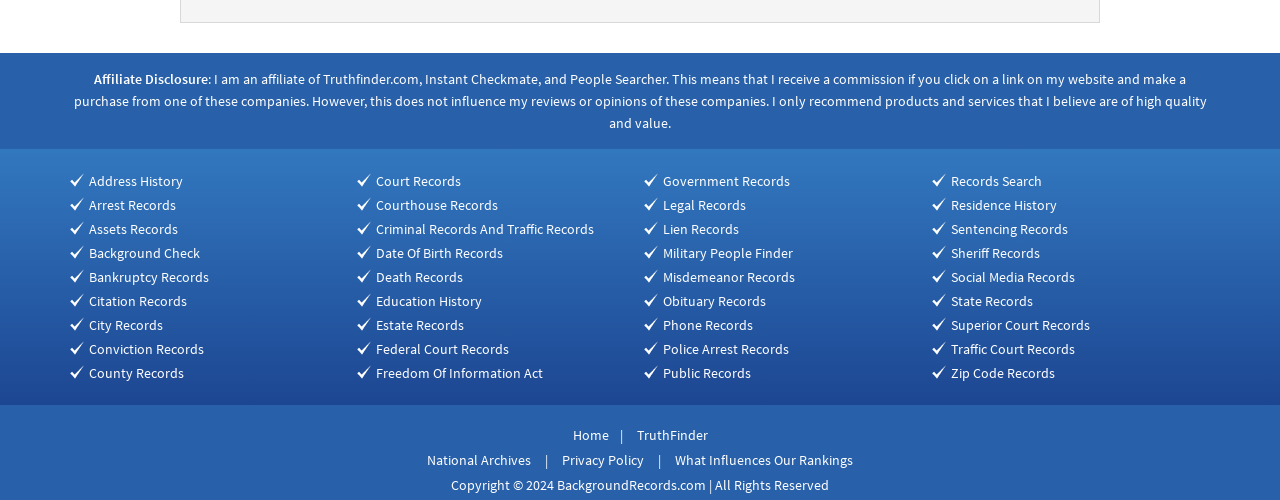Identify the bounding box coordinates of the area that should be clicked in order to complete the given instruction: "Click on Background Check". The bounding box coordinates should be four float numbers between 0 and 1, i.e., [left, top, right, bottom].

[0.07, 0.488, 0.156, 0.524]